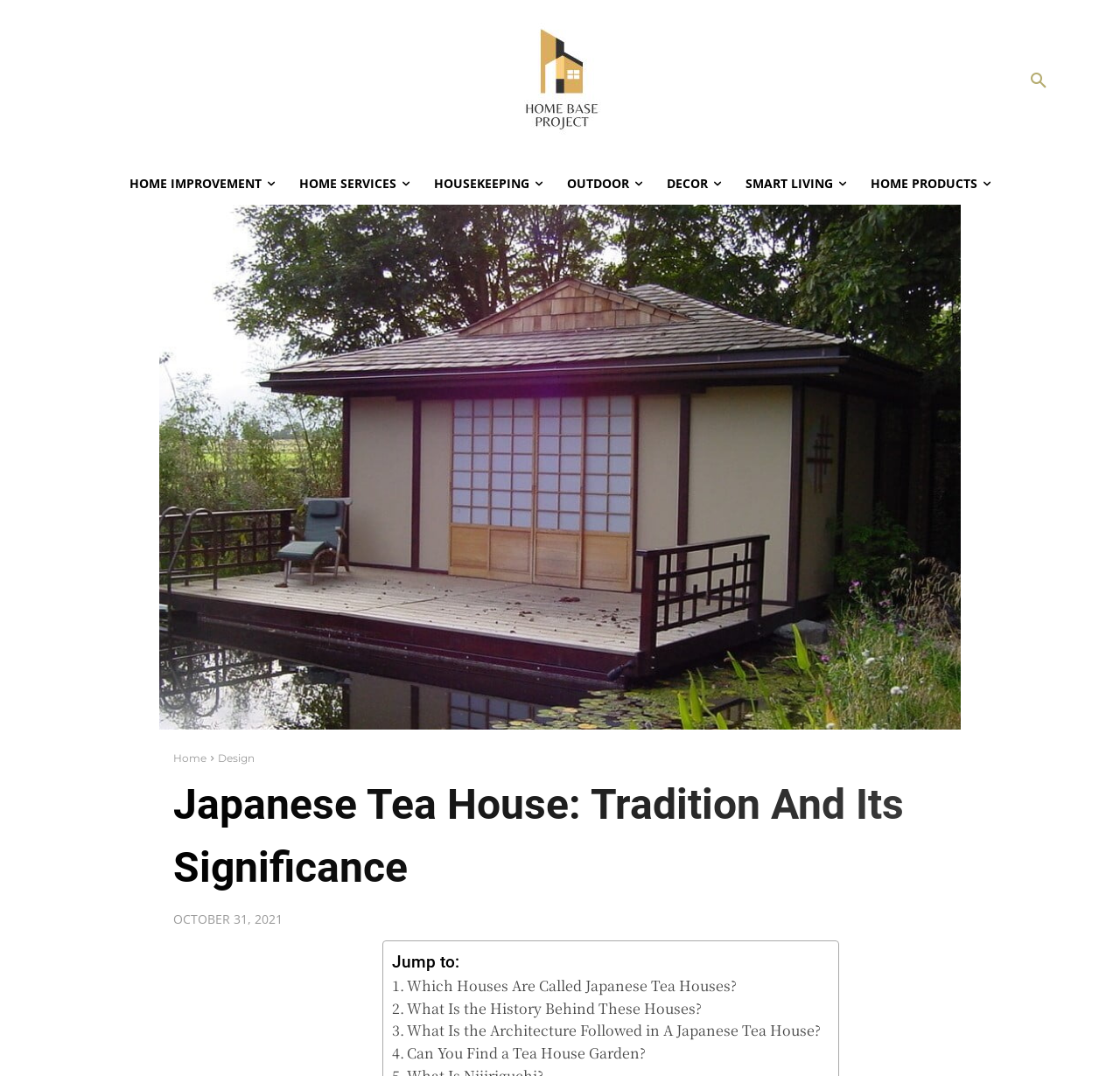Give the bounding box coordinates for the element described as: "title="Home Base Project"".

[0.404, 0.015, 0.599, 0.137]